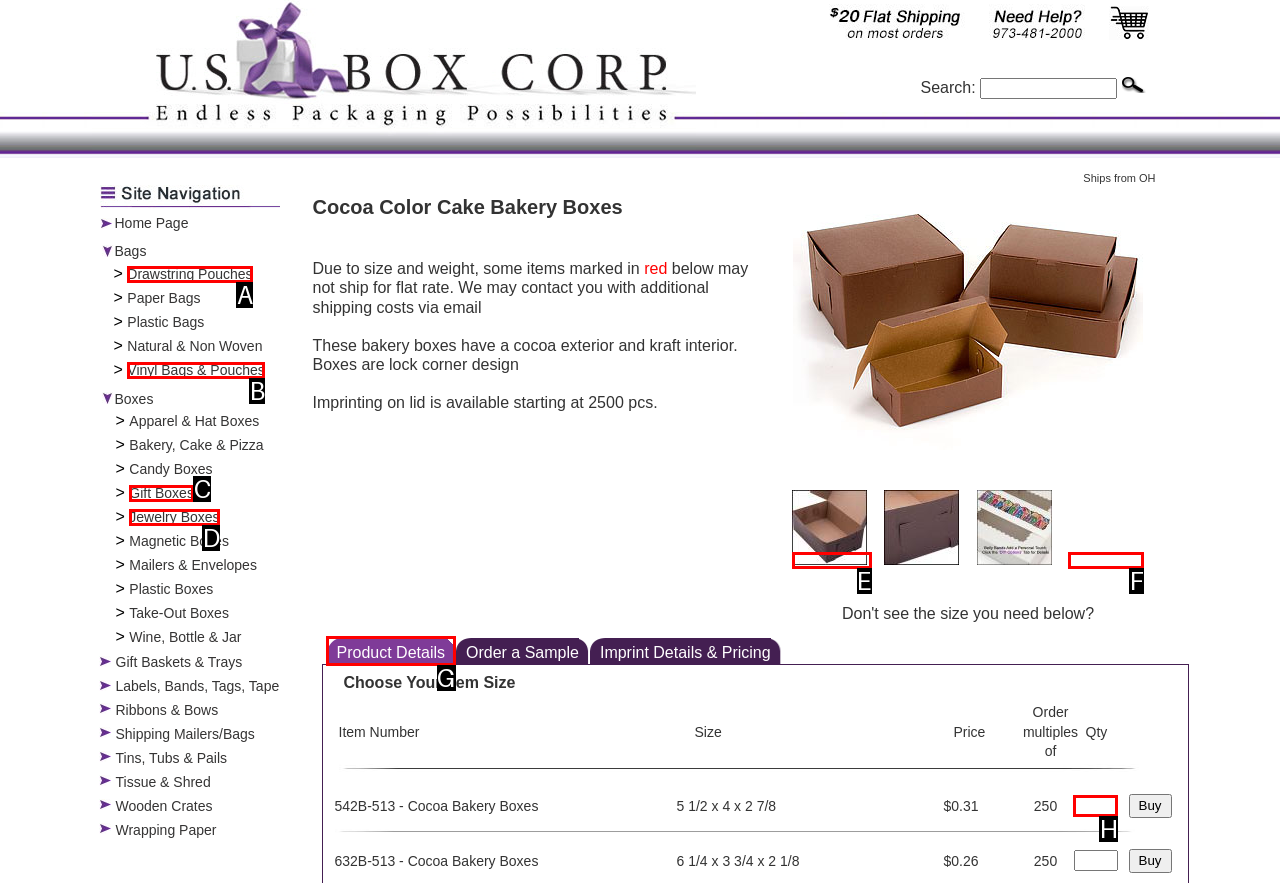Please select the letter of the HTML element that fits the description: name="qty". Answer with the option's letter directly.

H